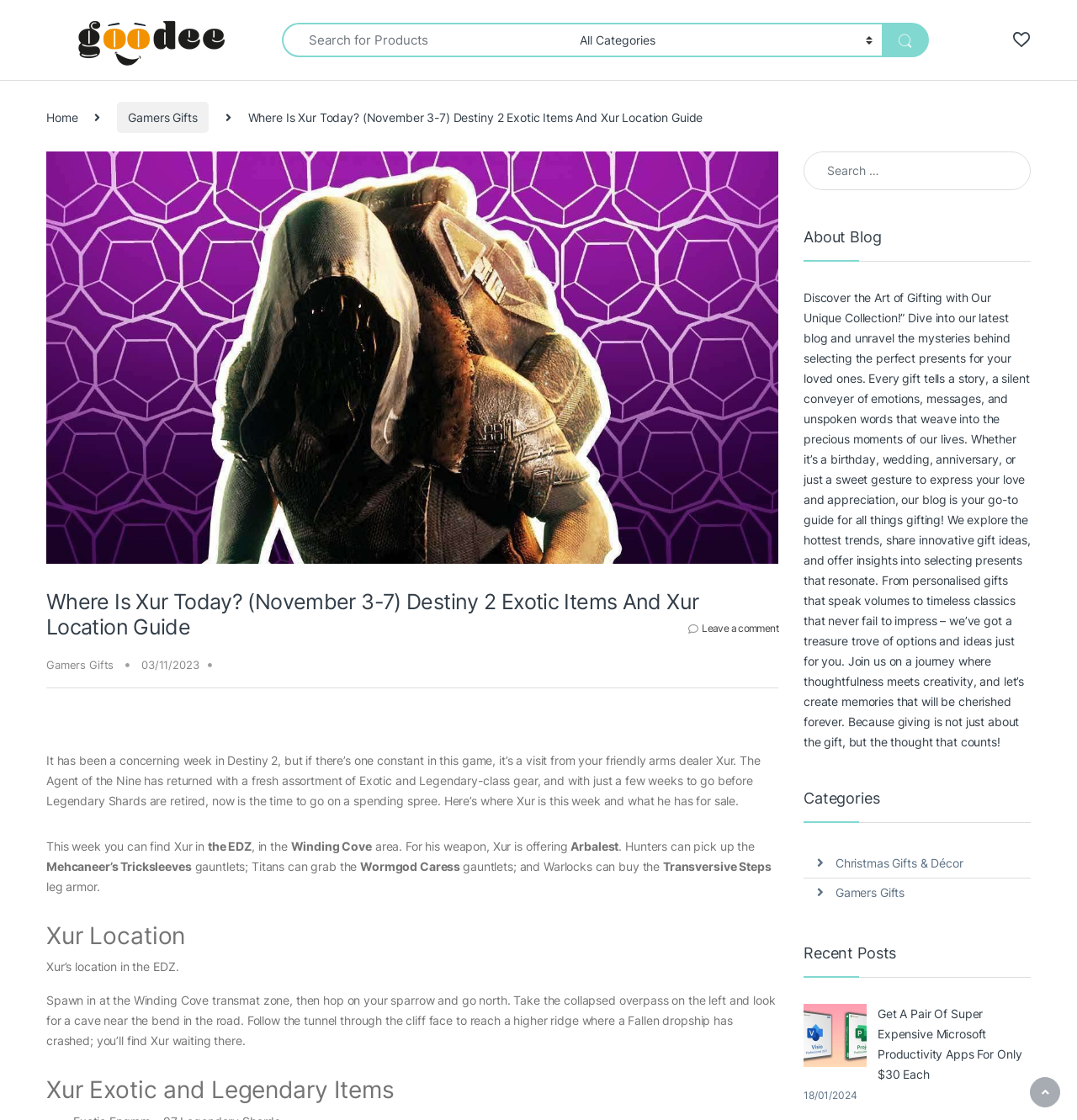Look at the image and give a detailed response to the following question: What is the category of gifts mentioned on the webpage?

One of the categories of gifts mentioned on the webpage is Gamers Gifts, which suggests that the website offers gifts specifically tailored for gamers.